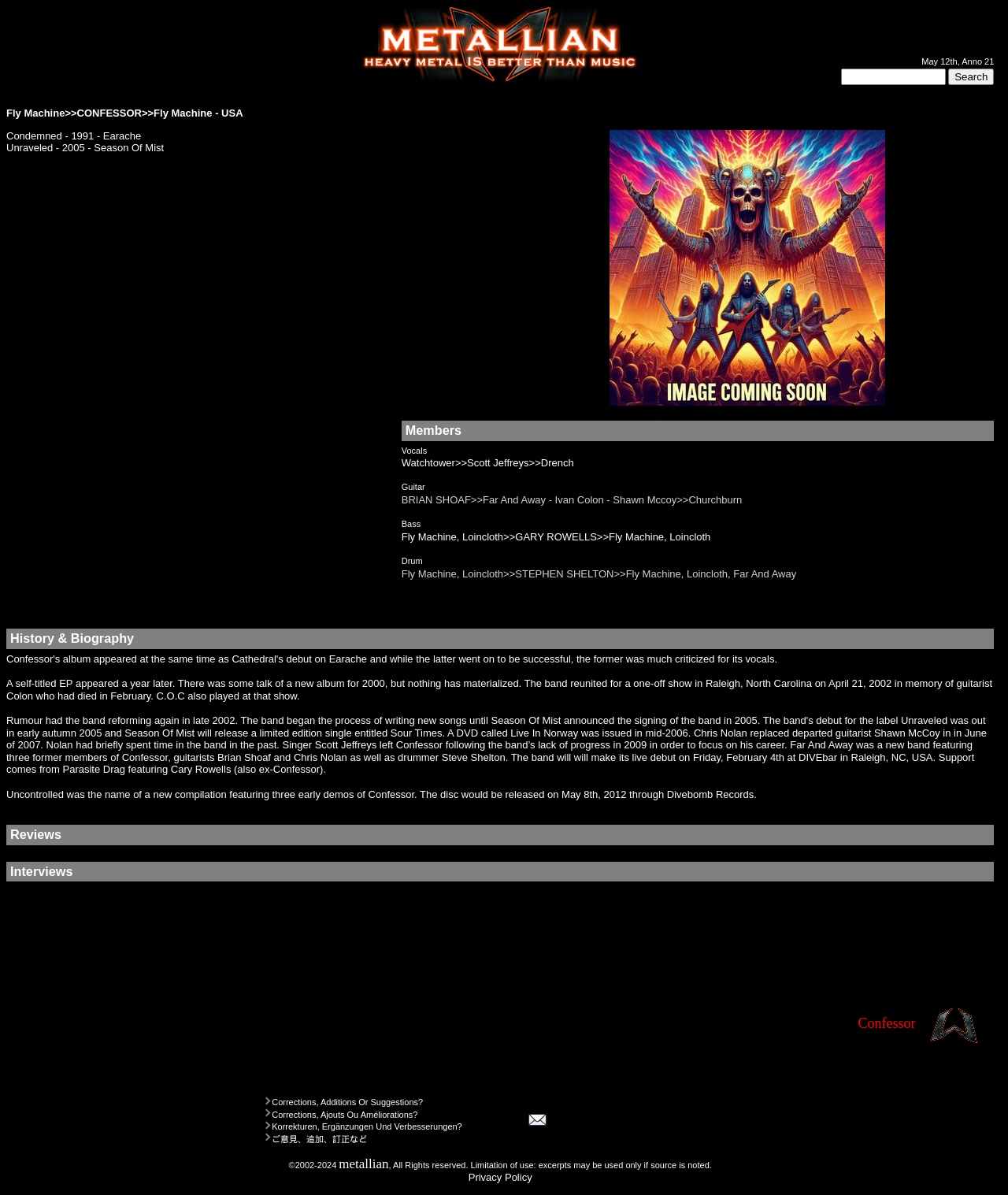Using the provided description: "world of fishing for apple", find the bounding box coordinates of the corresponding UI element. The output should be four float numbers between 0 and 1, in the format [left, top, right, bottom].

None